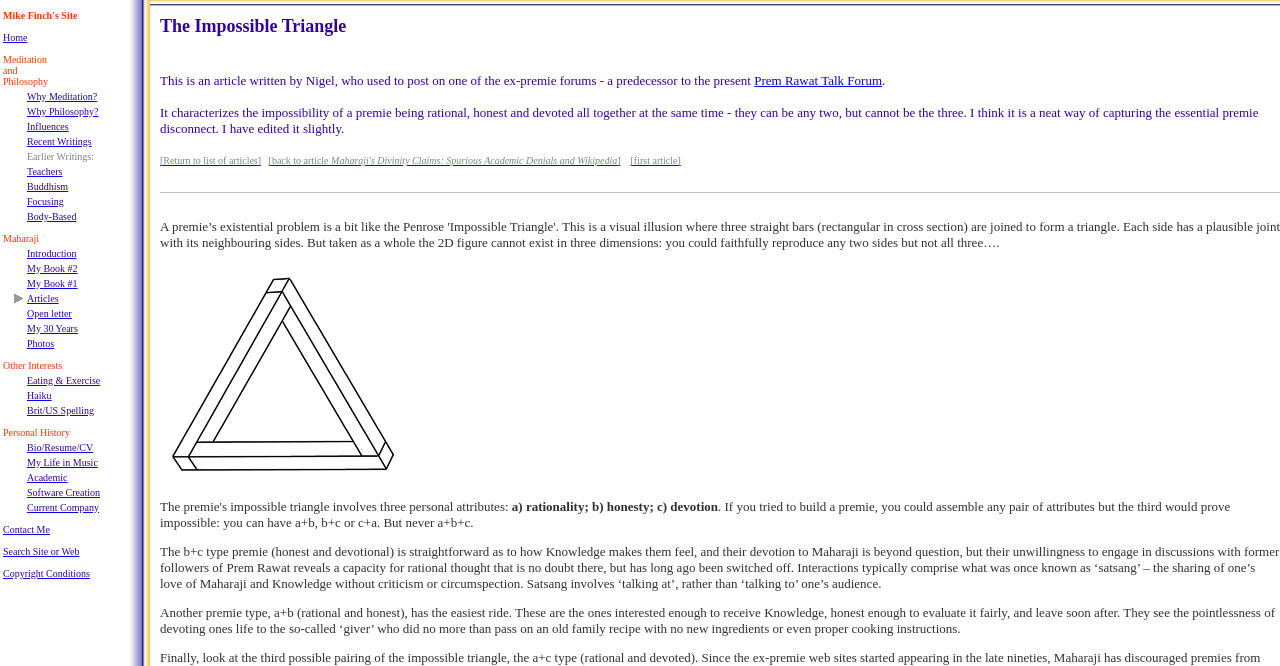Find the bounding box coordinates for the HTML element described in this sentence: "Search Site or Web". Provide the coordinates as four float numbers between 0 and 1, in the format [left, top, right, bottom].

[0.002, 0.812, 0.062, 0.838]